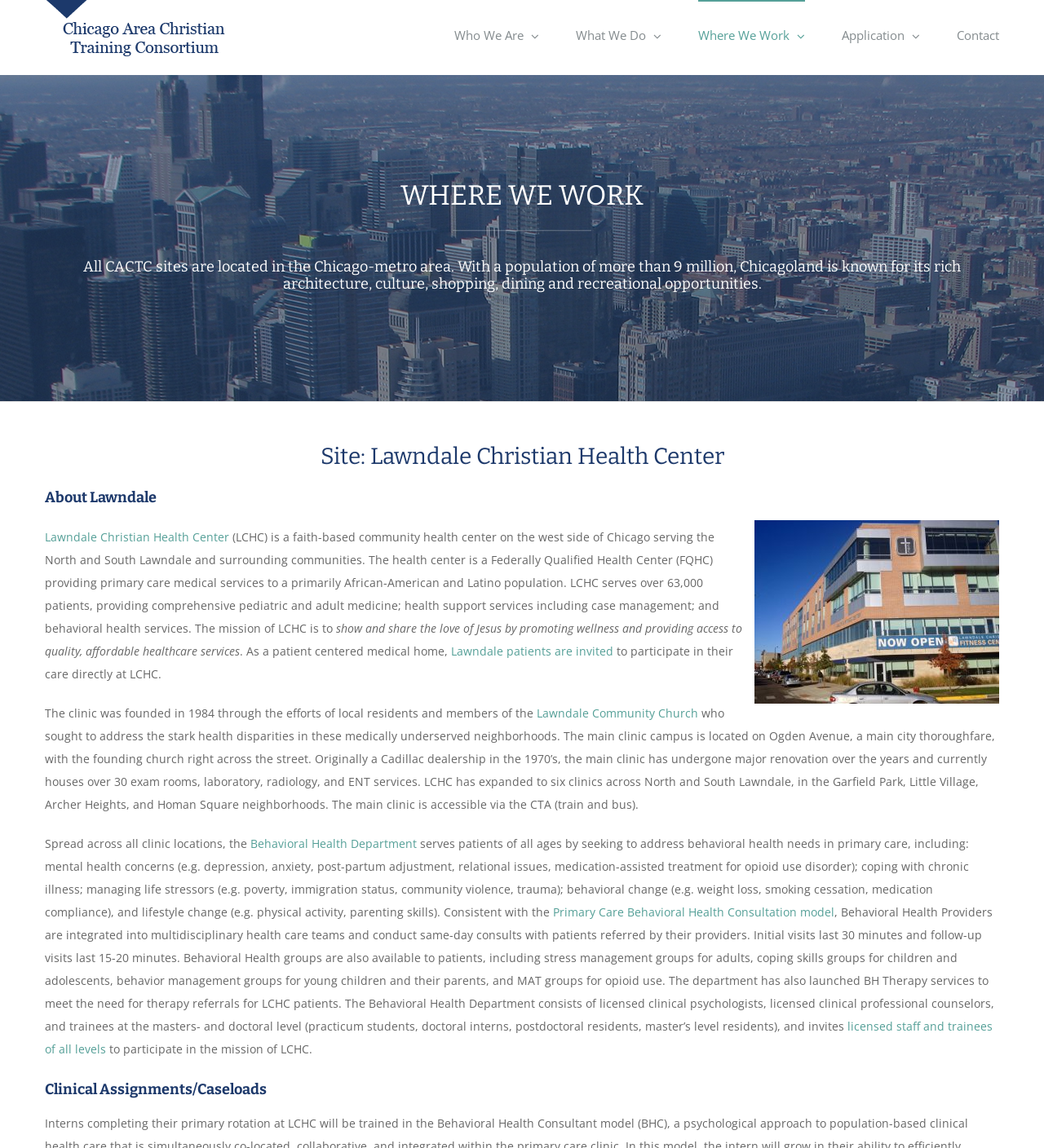Please identify the bounding box coordinates of the region to click in order to complete the given instruction: "Learn more about the Behavioral Health Department". The coordinates should be four float numbers between 0 and 1, i.e., [left, top, right, bottom].

[0.24, 0.728, 0.399, 0.741]